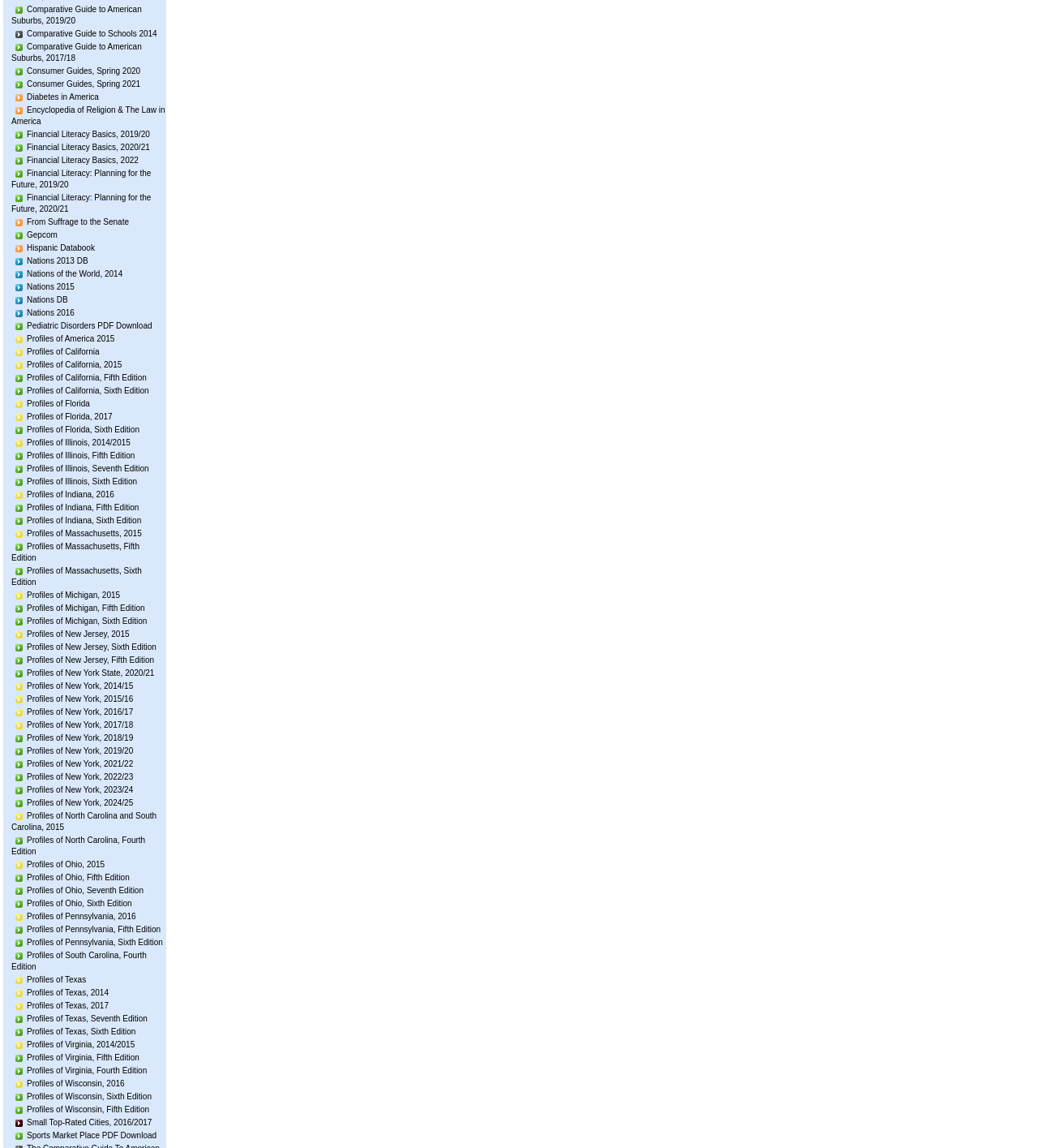Identify the bounding box coordinates of the area you need to click to perform the following instruction: "Access Encyclopedia of Religion & The Law in America".

[0.011, 0.092, 0.159, 0.11]